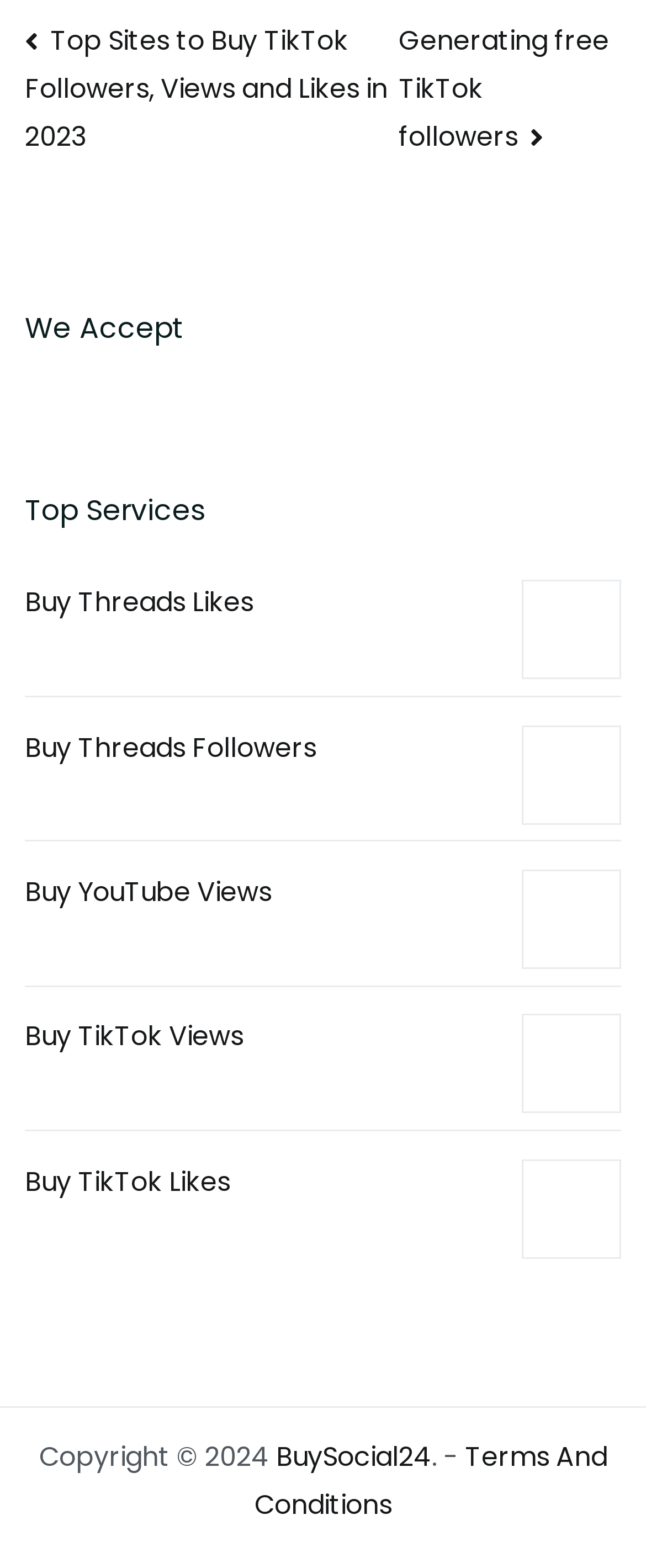What payment method is accepted?
Refer to the image and provide a one-word or short phrase answer.

PayPal